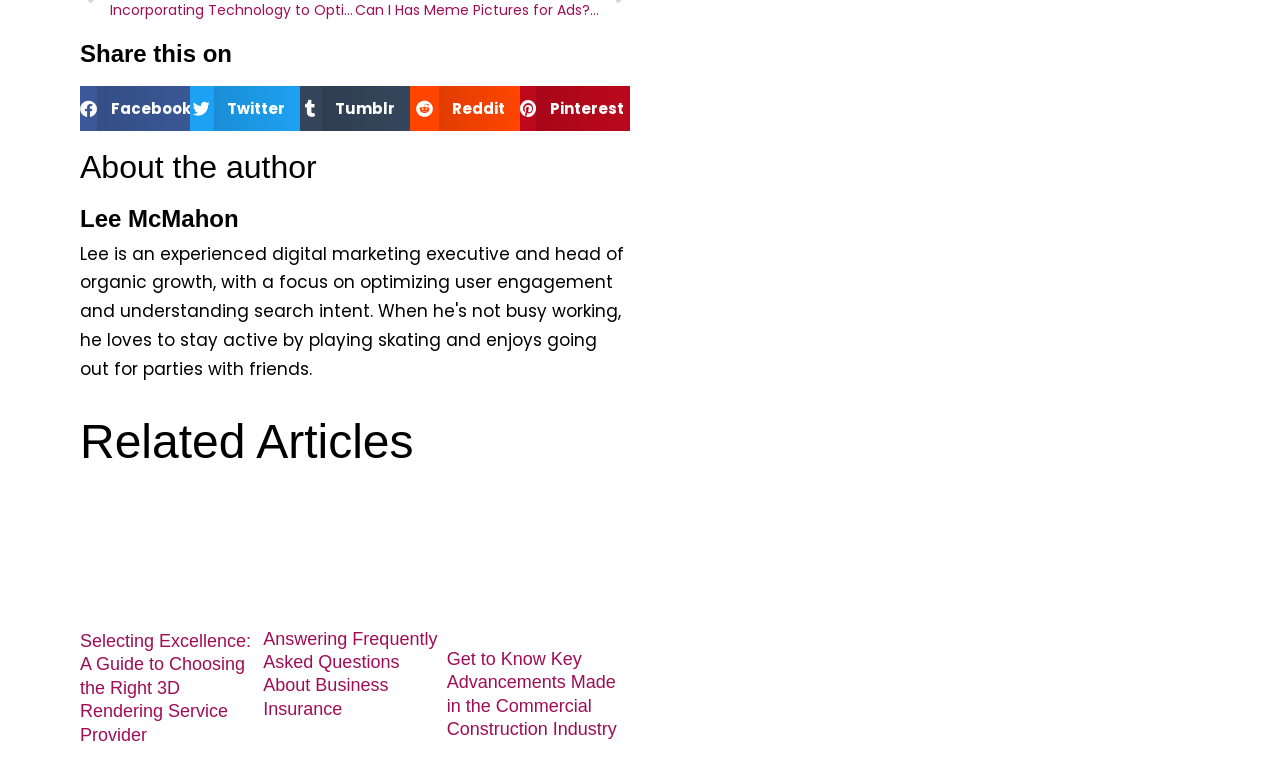Please answer the following query using a single word or phrase: 
How many related articles are listed?

3